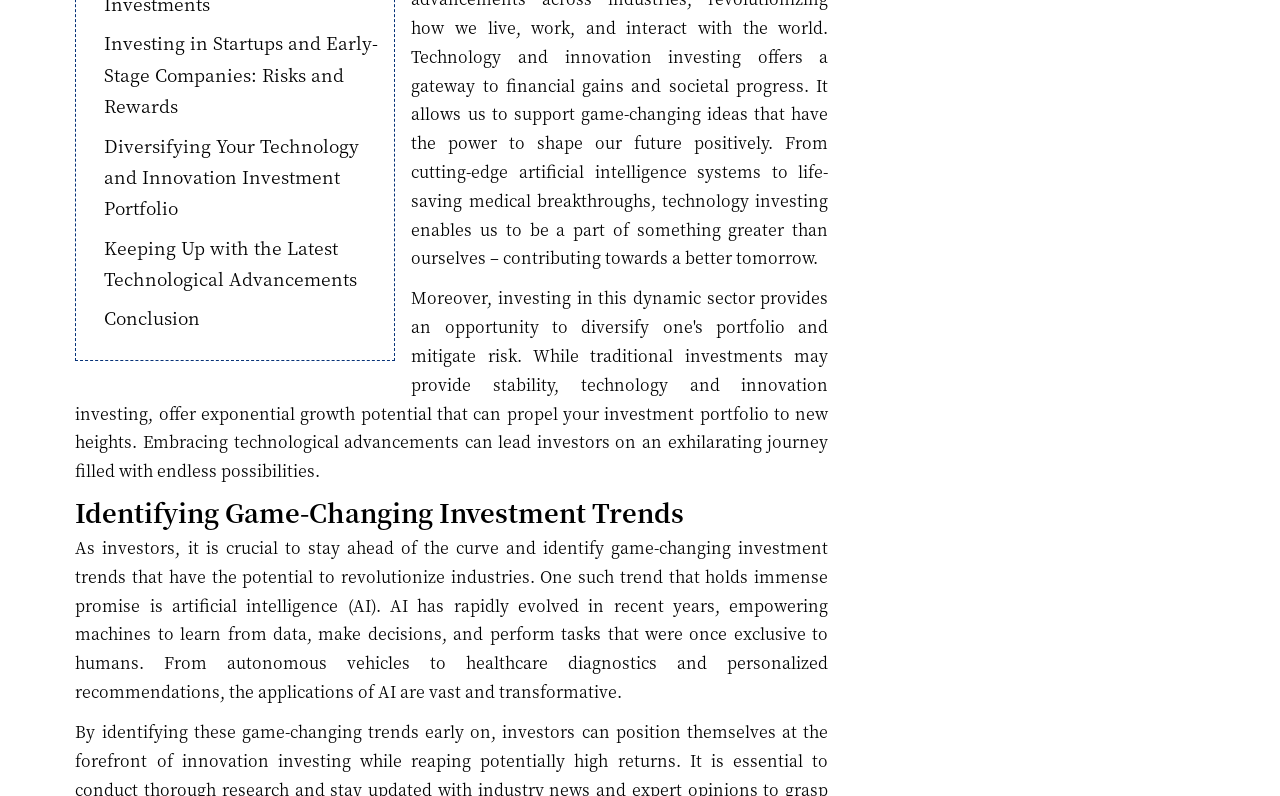How many navigation links are available at the top of the webpage?
Based on the image, give a one-word or short phrase answer.

3